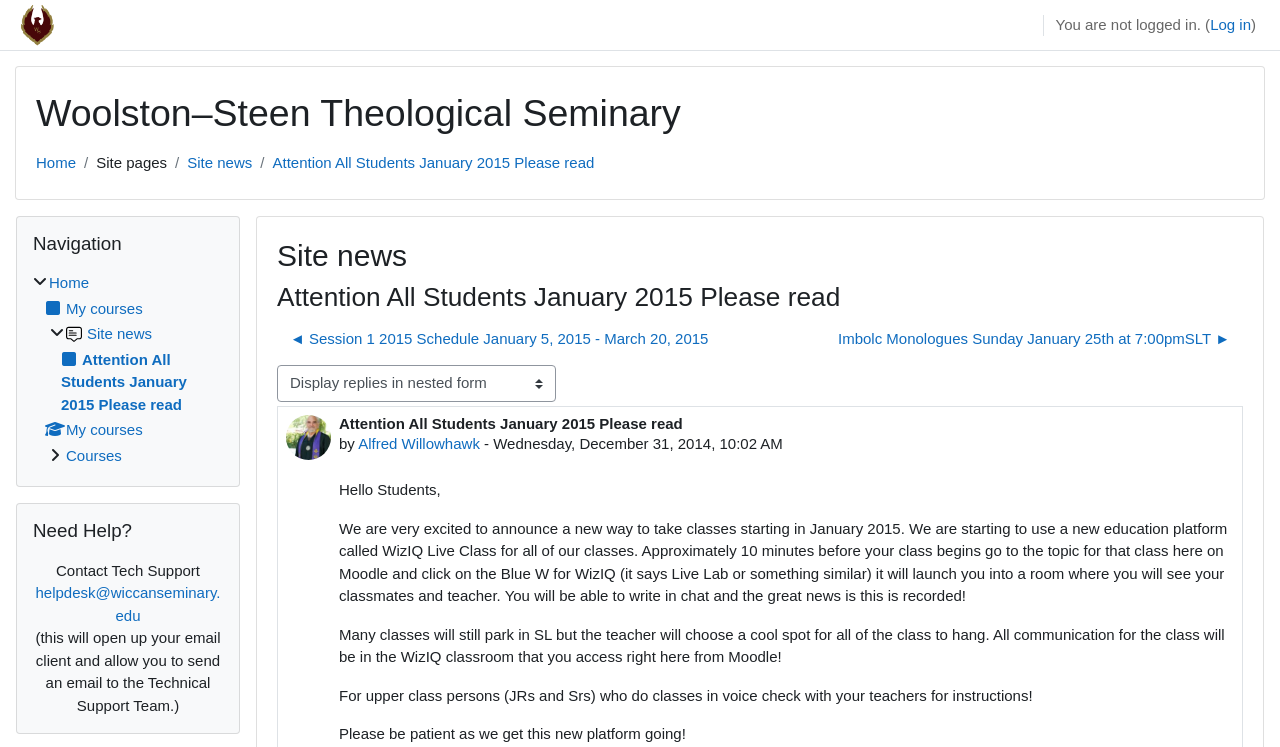Provide a brief response in the form of a single word or phrase:
What is the purpose of the WizIQ Live Class platform?

To take classes